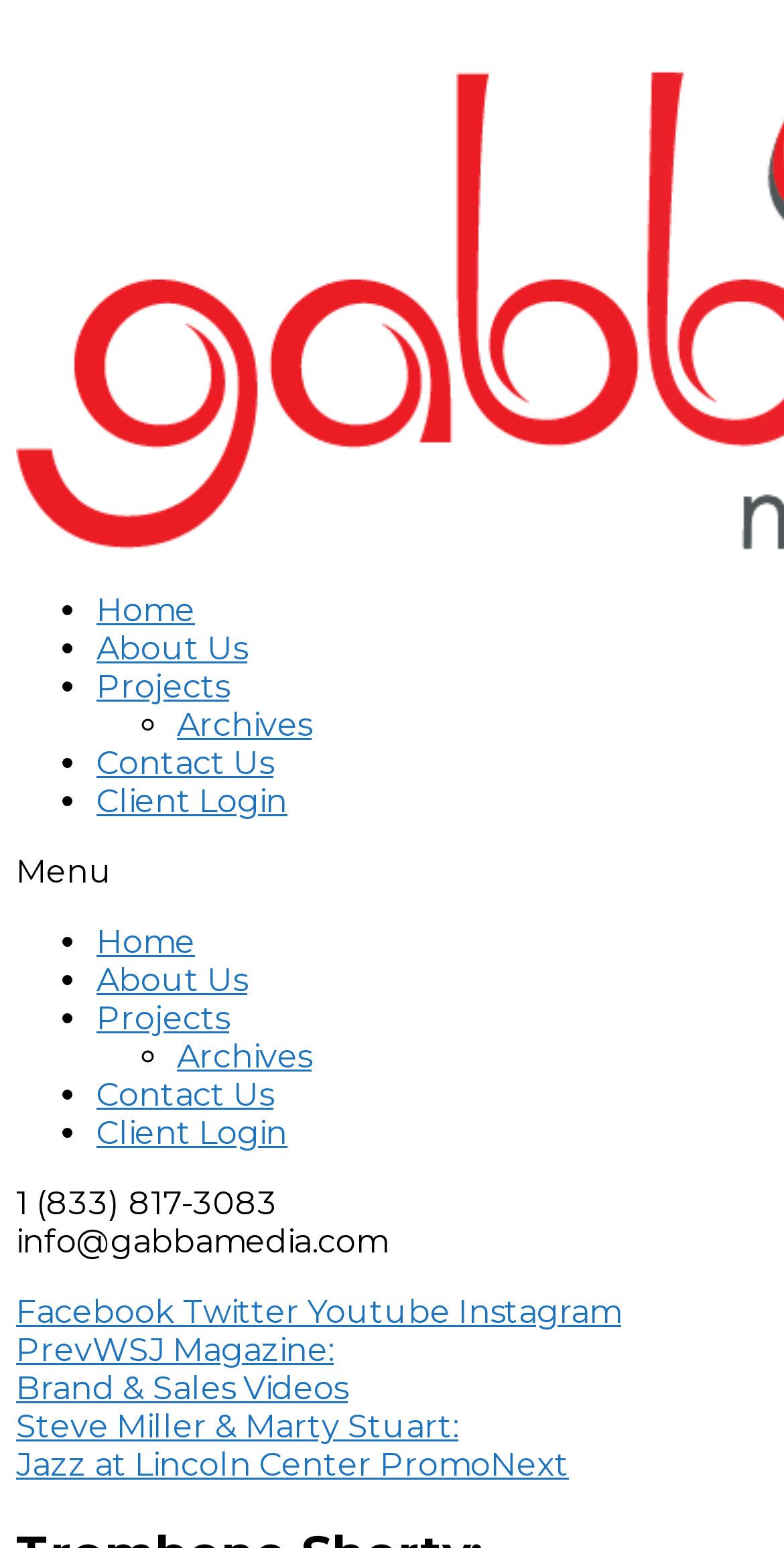What is the phone number on the webpage?
Provide a fully detailed and comprehensive answer to the question.

I found the phone number by looking at the static text elements on the webpage. The phone number is located at the bottom of the page, and it is '1 (833) 817-3083'.